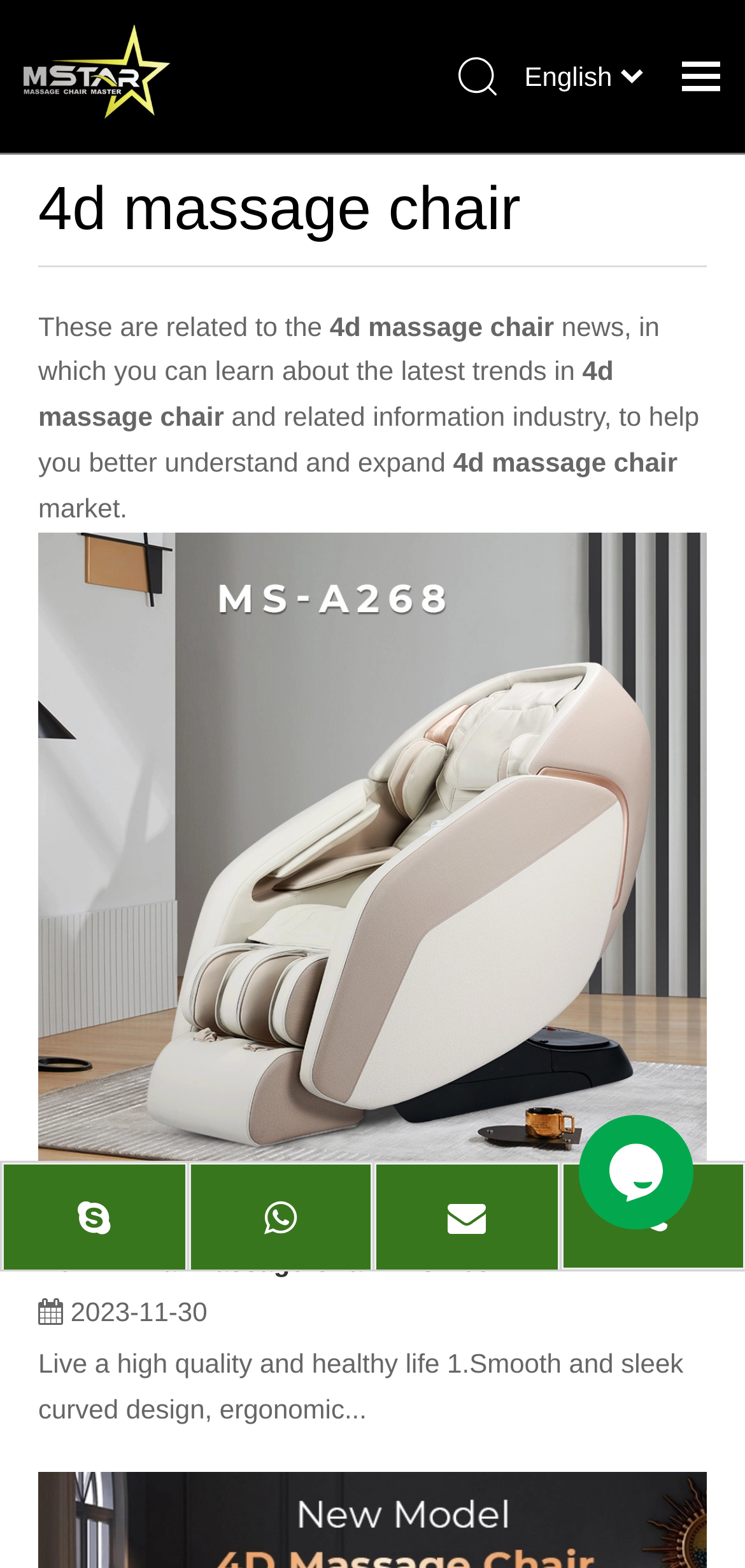Answer the question below in one word or phrase:
How many images are on the webpage?

6